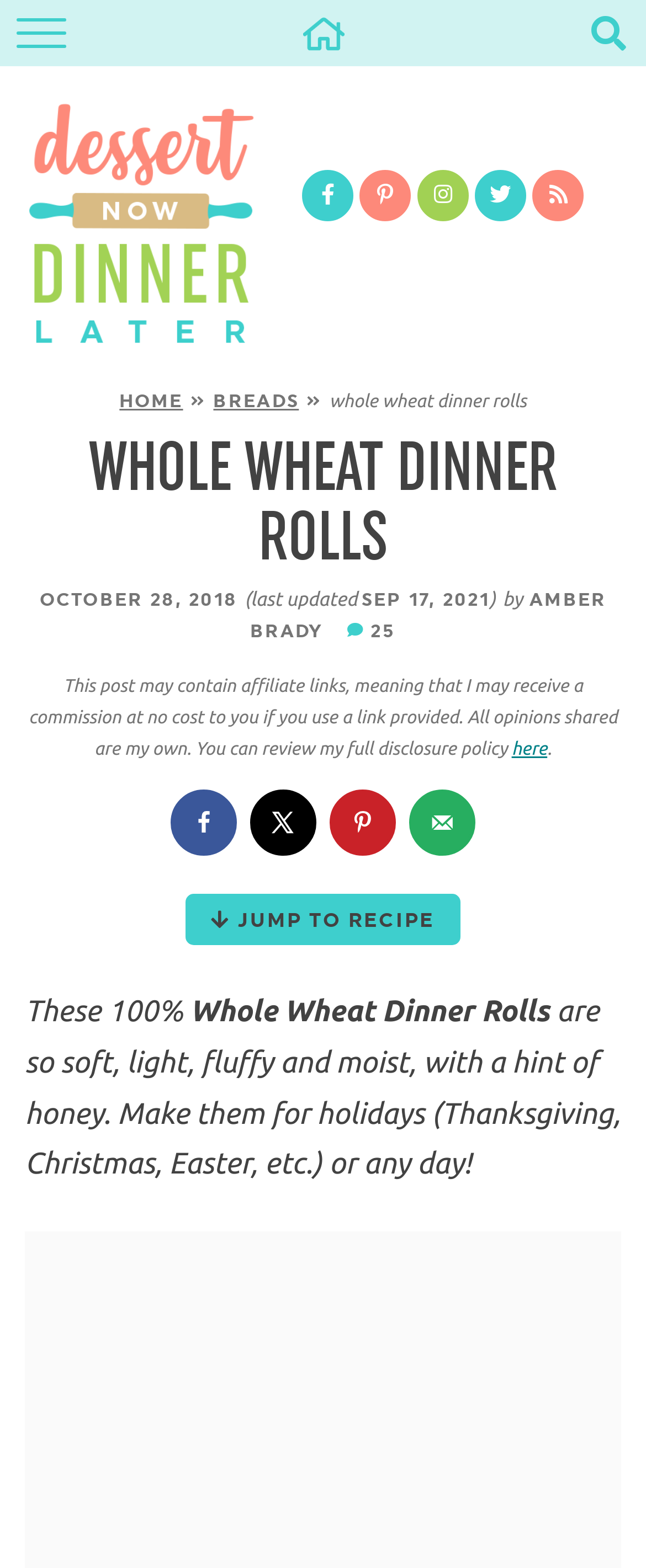Show the bounding box coordinates of the region that should be clicked to follow the instruction: "View the profile of 'esackbauer'."

None